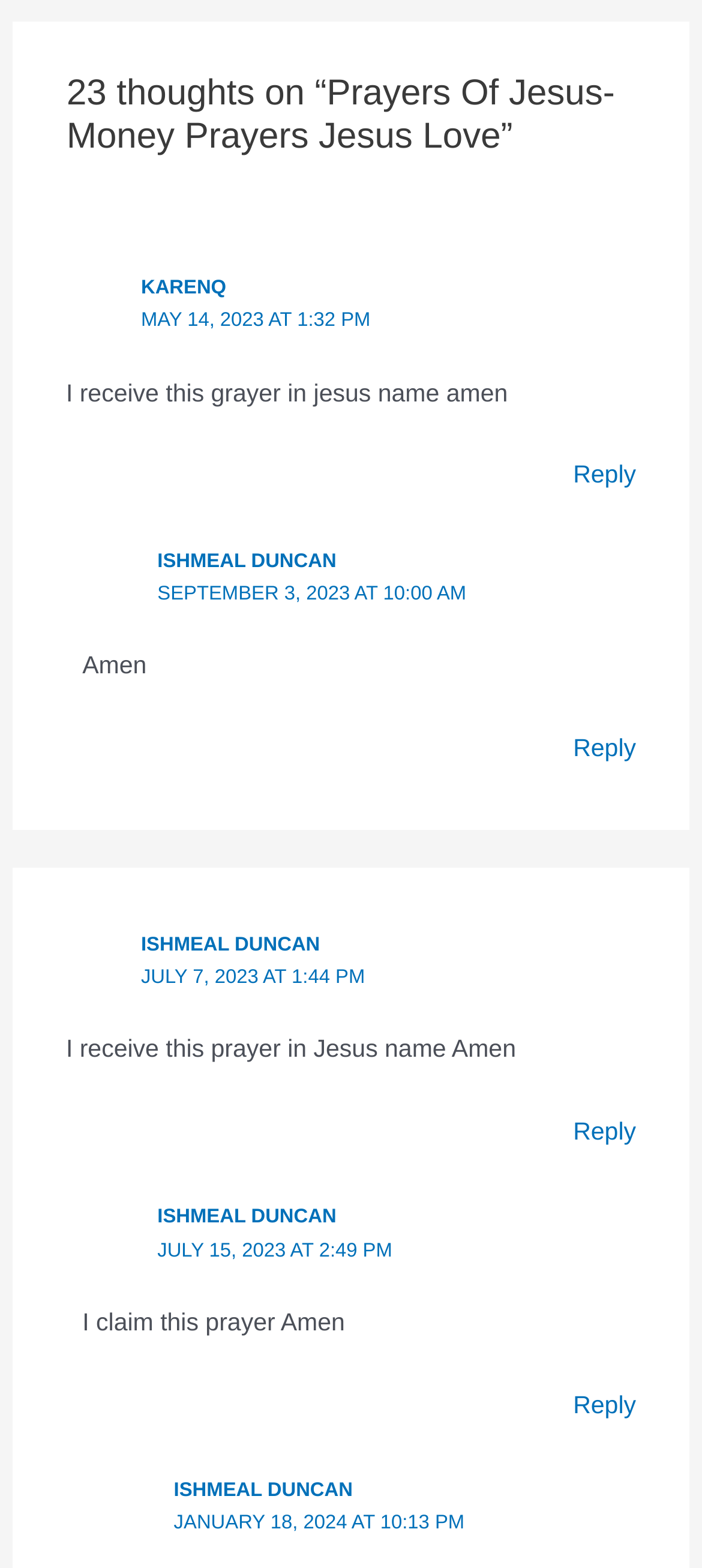Please identify the bounding box coordinates of the clickable element to fulfill the following instruction: "Click on the 'Reply to karenq' link". The coordinates should be four float numbers between 0 and 1, i.e., [left, top, right, bottom].

[0.816, 0.294, 0.906, 0.312]